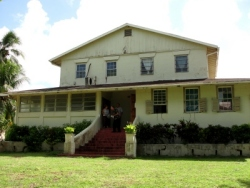How many stories does the building have?
Based on the image, give a concise answer in the form of a single word or short phrase.

two